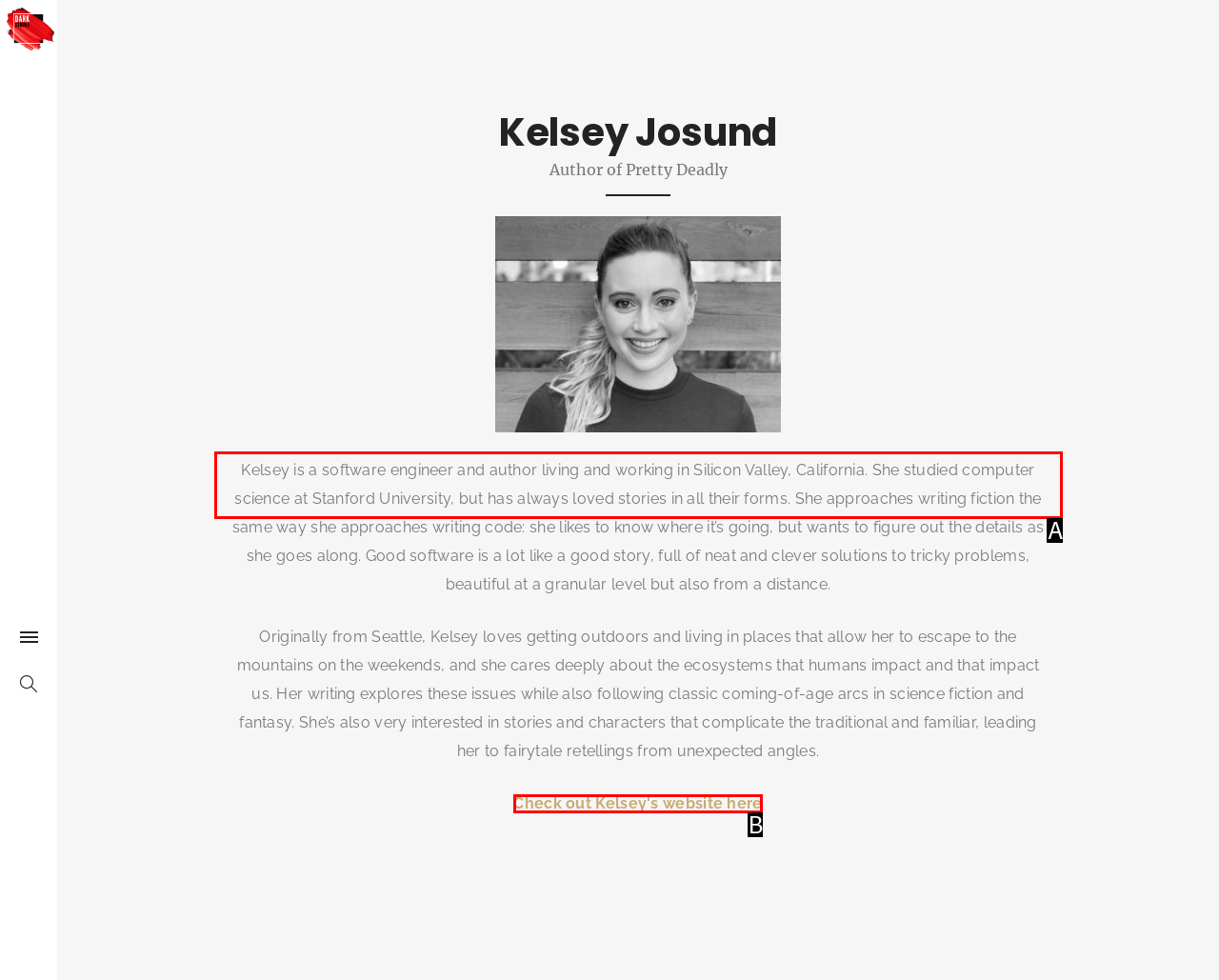Which option best describes: name="s" placeholder="Start Searching"
Respond with the letter of the appropriate choice.

A